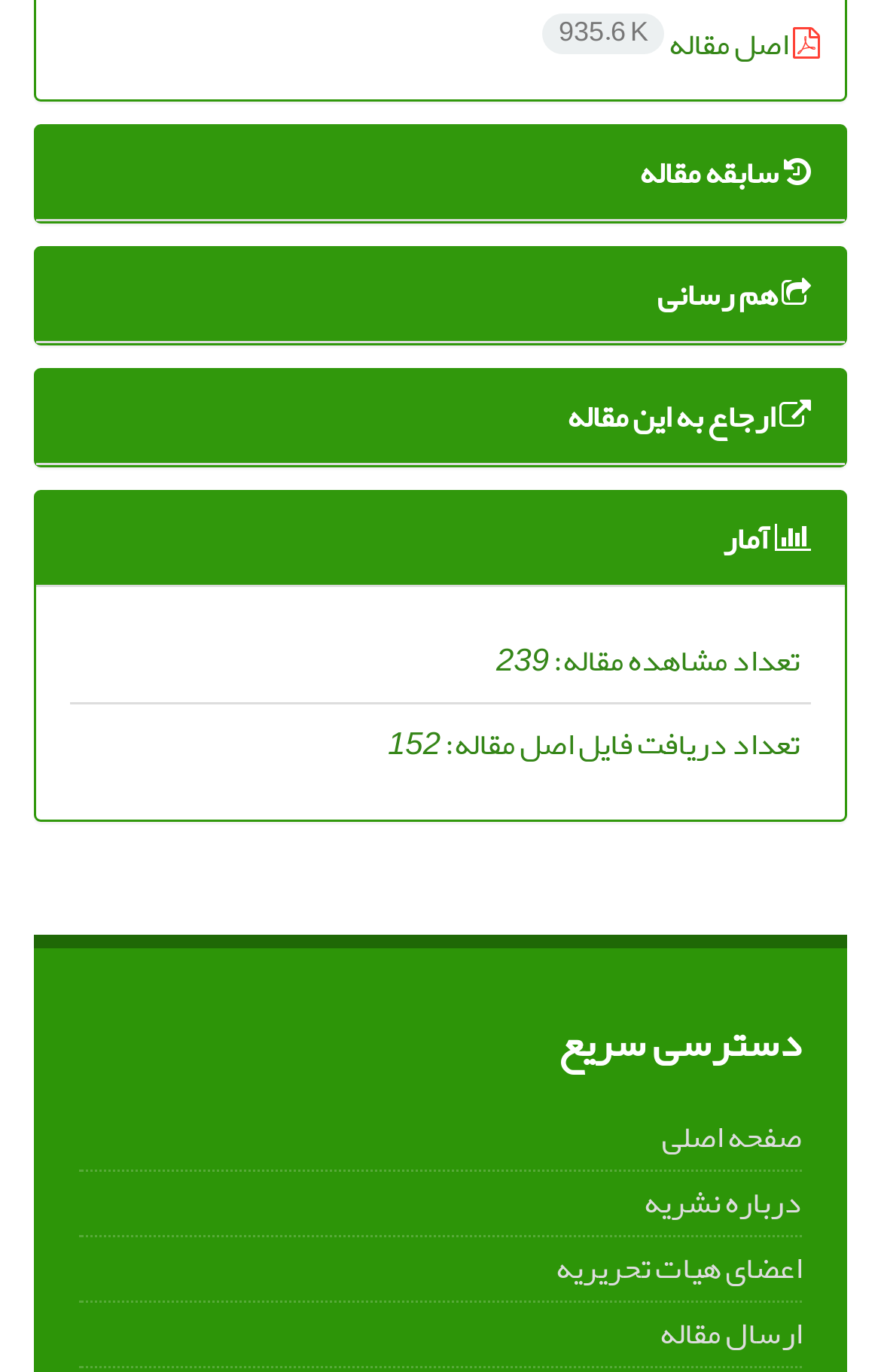Can you specify the bounding box coordinates for the region that should be clicked to fulfill this instruction: "cite this article".

[0.644, 0.282, 0.921, 0.326]